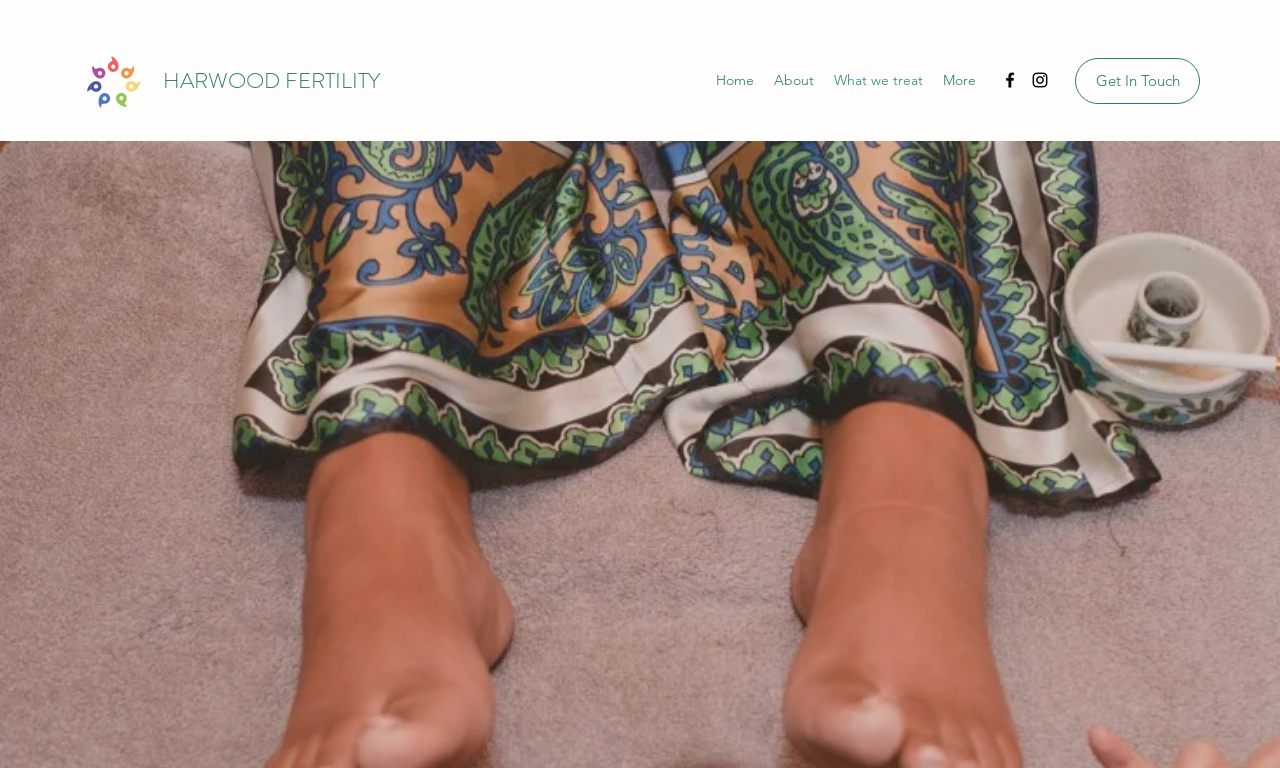Provide the bounding box coordinates for the area that should be clicked to complete the instruction: "Click the Harwood Fertility logo".

[0.062, 0.065, 0.116, 0.145]